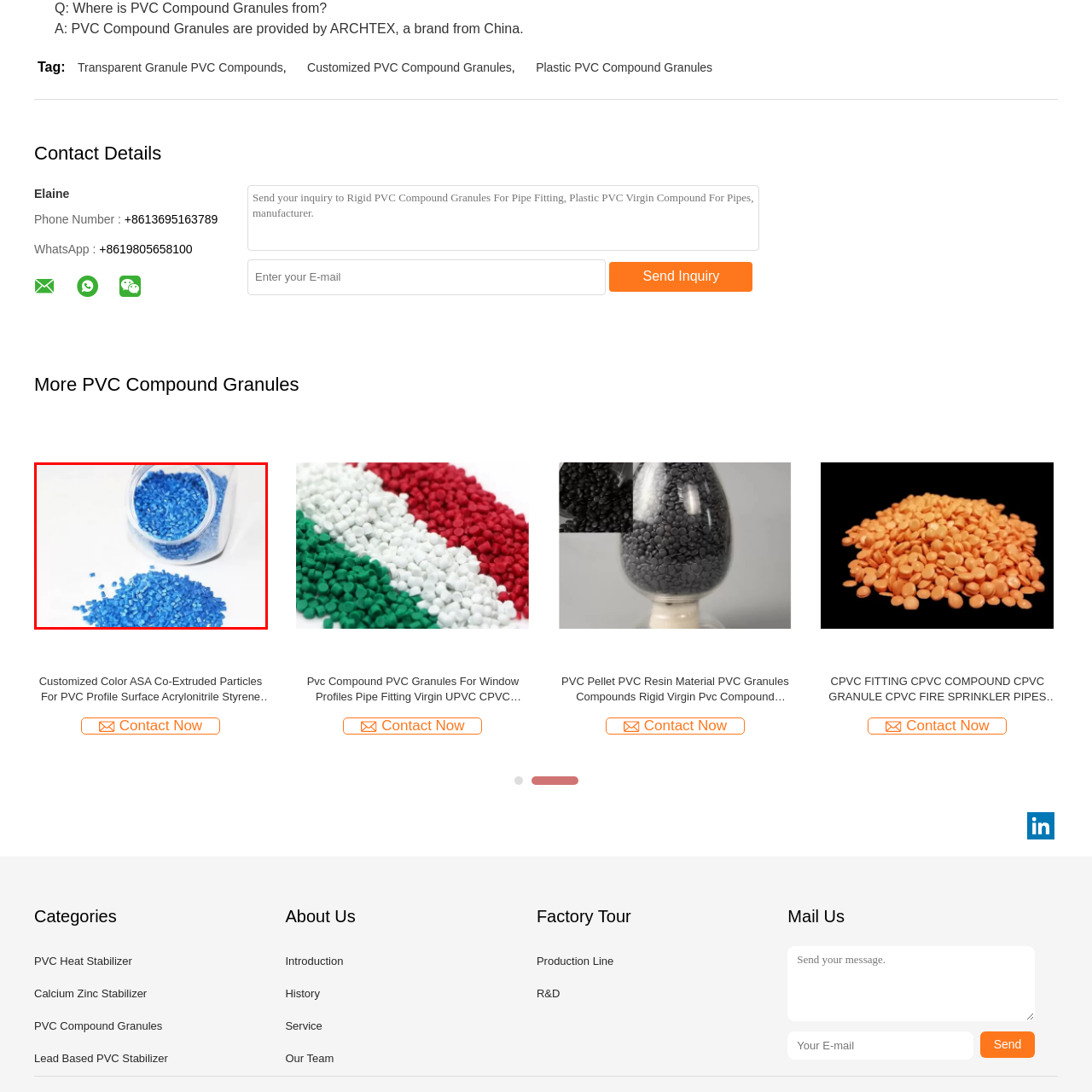Look at the image enclosed within the red outline and answer the question with a single word or phrase:
What is the material of the container?

Transparent